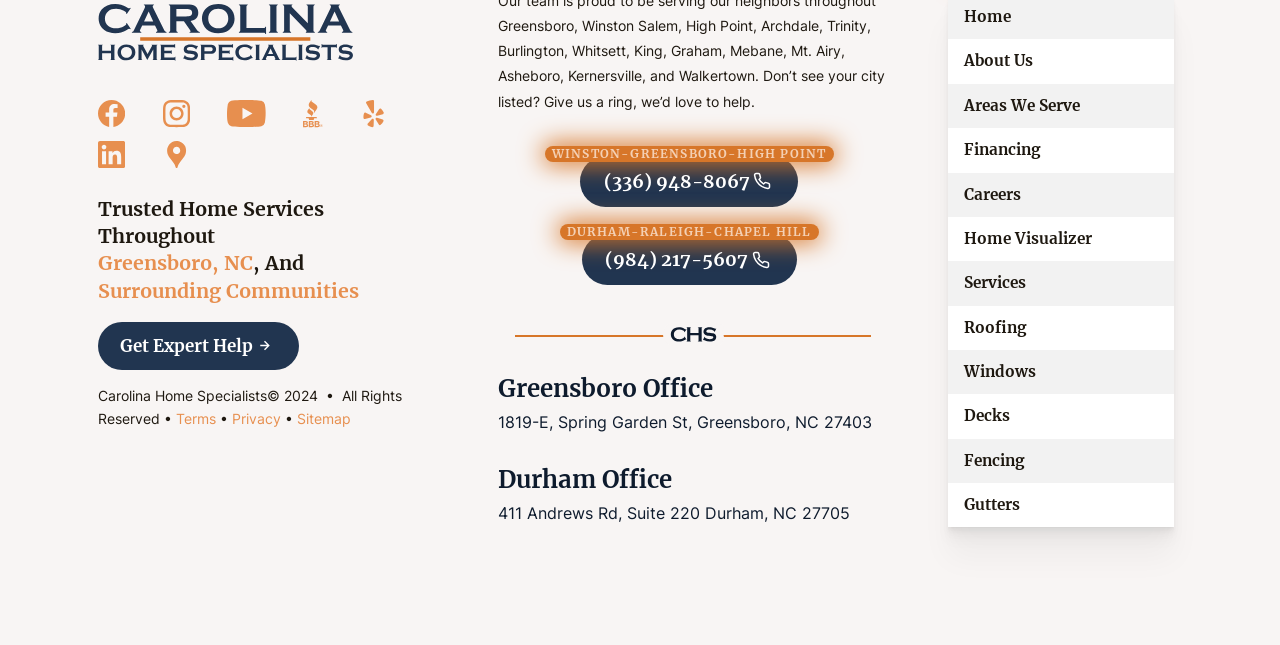Show the bounding box coordinates for the element that needs to be clicked to execute the following instruction: "Contact Durham Office". Provide the coordinates in the form of four float numbers between 0 and 1, i.e., [left, top, right, bottom].

[0.454, 0.363, 0.622, 0.441]